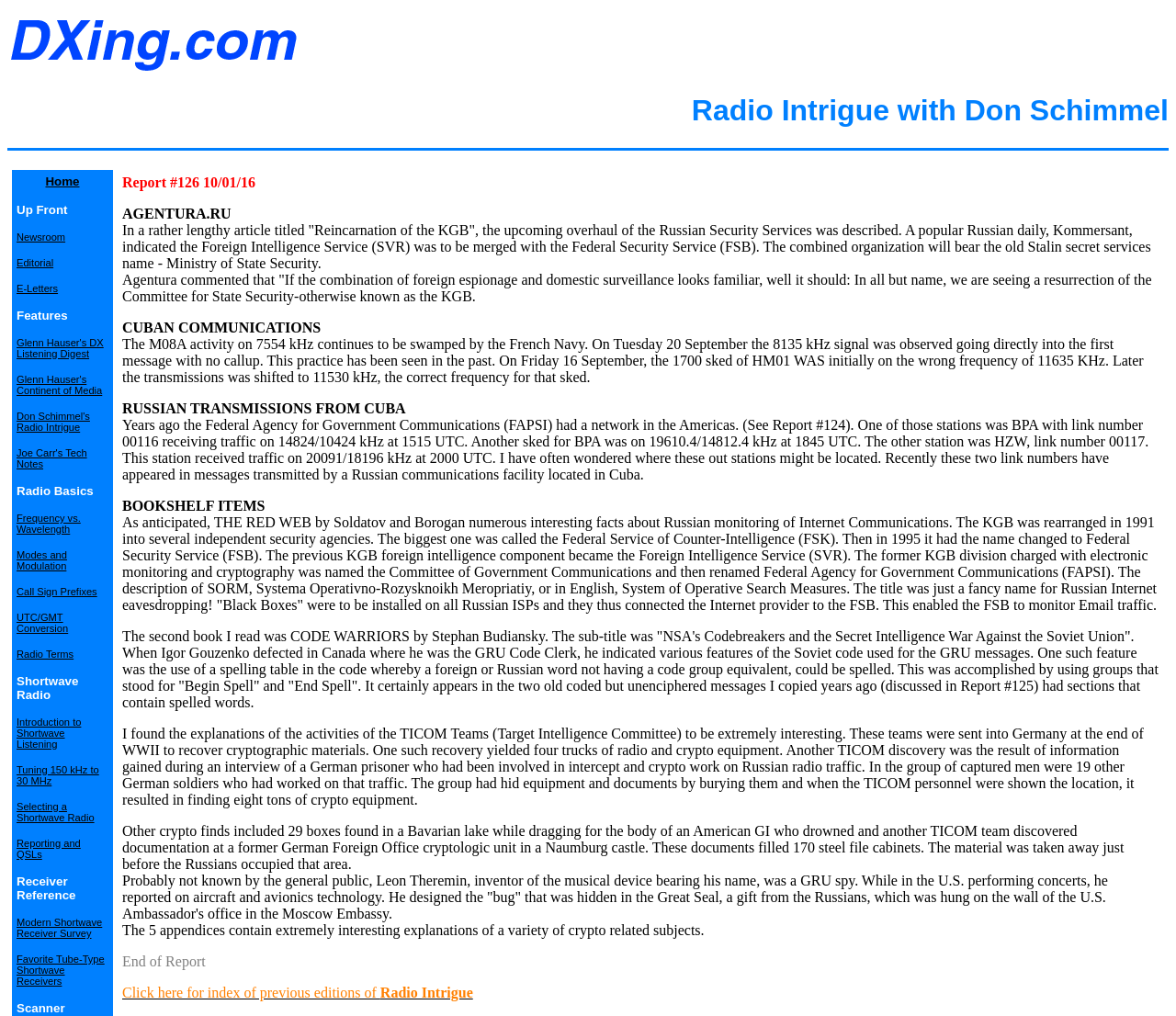Can you find the bounding box coordinates for the element to click on to achieve the instruction: "Click on the 'Glenn Hauser's DX Listening Digest' link"?

[0.014, 0.328, 0.088, 0.354]